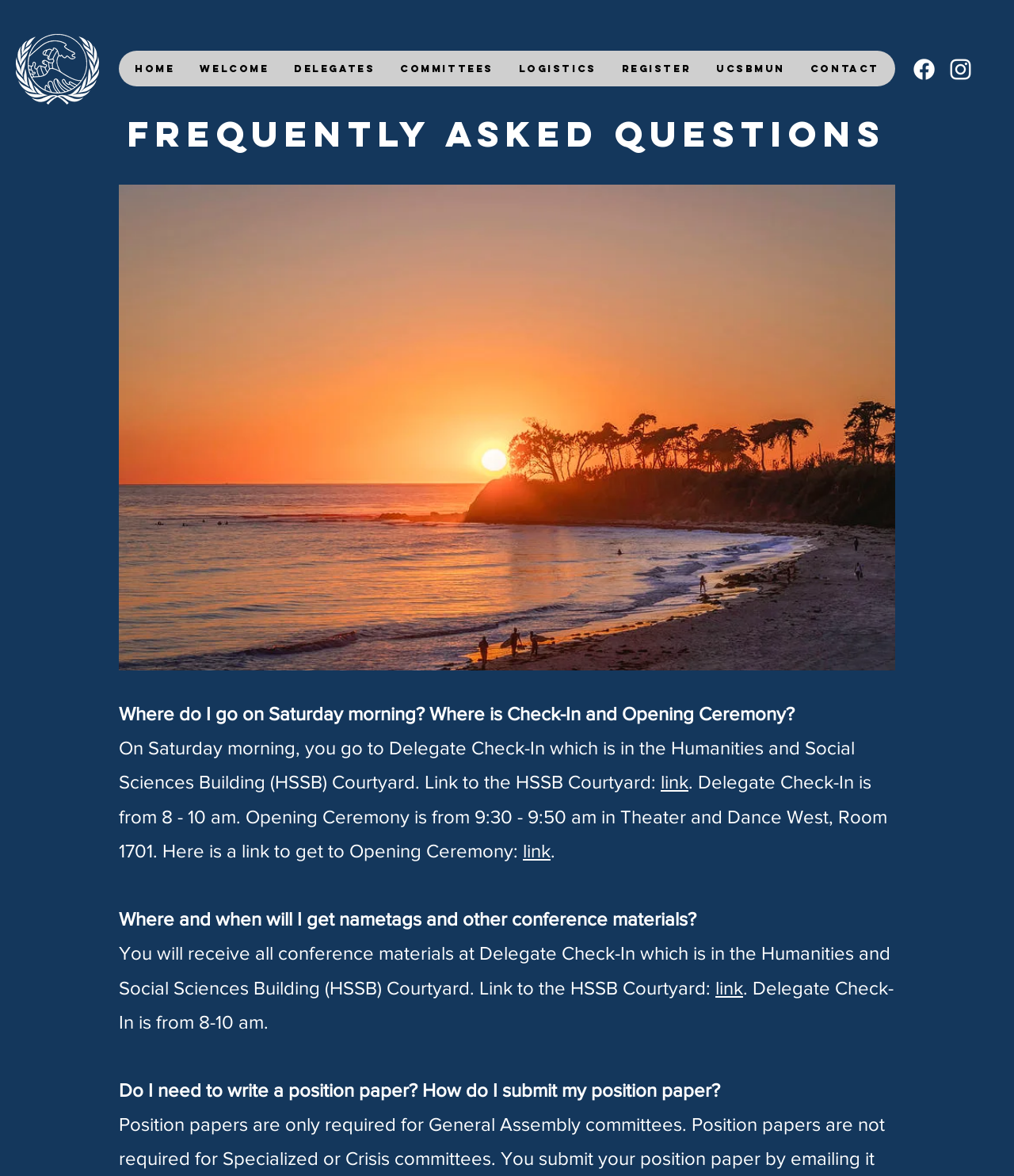What is the duration of Delegate Check-In?
Please provide a detailed answer to the question.

The webpage states that Delegate Check-In is from 8-10 am, as mentioned in the answers to the questions 'Where do I go on Saturday morning? Where is Check-In and Opening Ceremony?' and 'Where and when will I get nametags and other conference materials?'.